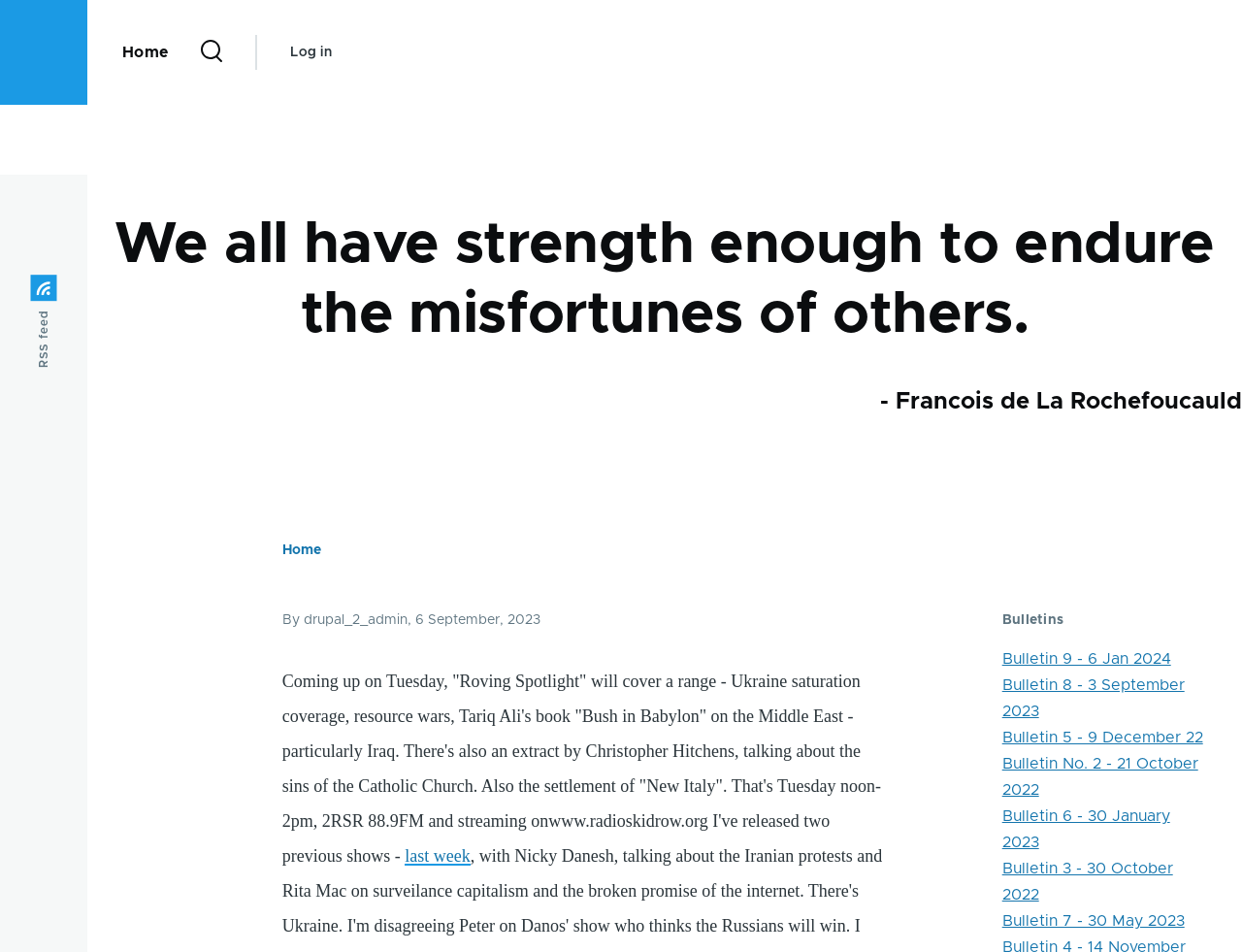Generate a comprehensive description of the contents of the webpage.

The webpage appears to be a bulletin or newsletter archive page. At the top, there is a "Skip to main content" link, followed by a sticky header with a navigation menu that includes a "Home" link. To the right of the navigation menu, there is a search bar with a magnifying glass icon.

Below the header, there is a quote from Francois de La Rochefoucauld, "We all have strength enough to endure the misfortunes of others." The quote is attributed to the author.

Underneath the quote, there is a breadcrumb navigation menu that shows the current page's location in the website's hierarchy. The breadcrumb menu includes a "Home" link and a header that indicates the current page is a bulletin or newsletter.

The main content of the page is a list of bulletins, each with a title and a date. The list includes bulletins with dates ranging from October 2022 to January 2024. Each bulletin title is a link to the corresponding bulletin page.

To the left of the bulletin list, there is a section with information about an upcoming radio show, "Roving Spotlight", including a description of the show's content and a link to previous shows.

At the bottom of the page, there is a complementary section with an RSS feed link.